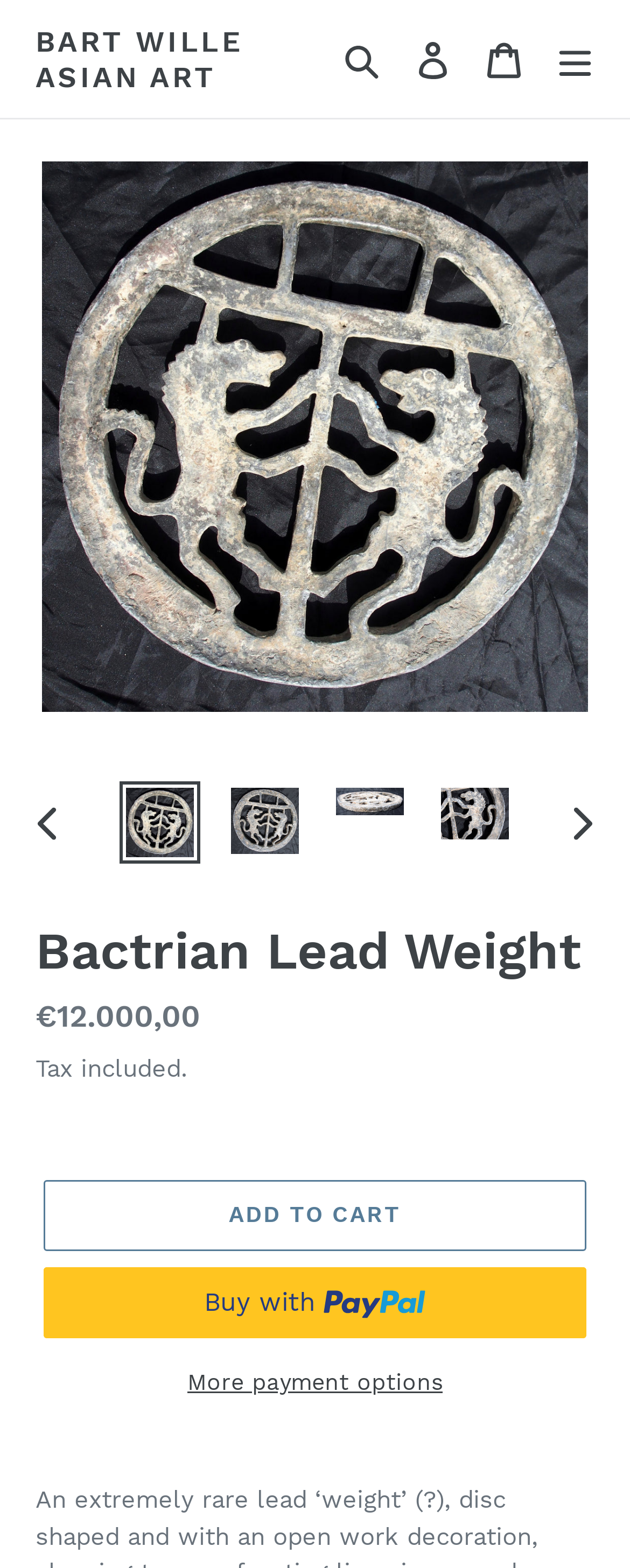Locate the bounding box coordinates of the region to be clicked to comply with the following instruction: "Click the 'Search' button". The coordinates must be four float numbers between 0 and 1, in the form [left, top, right, bottom].

[0.518, 0.015, 0.631, 0.061]